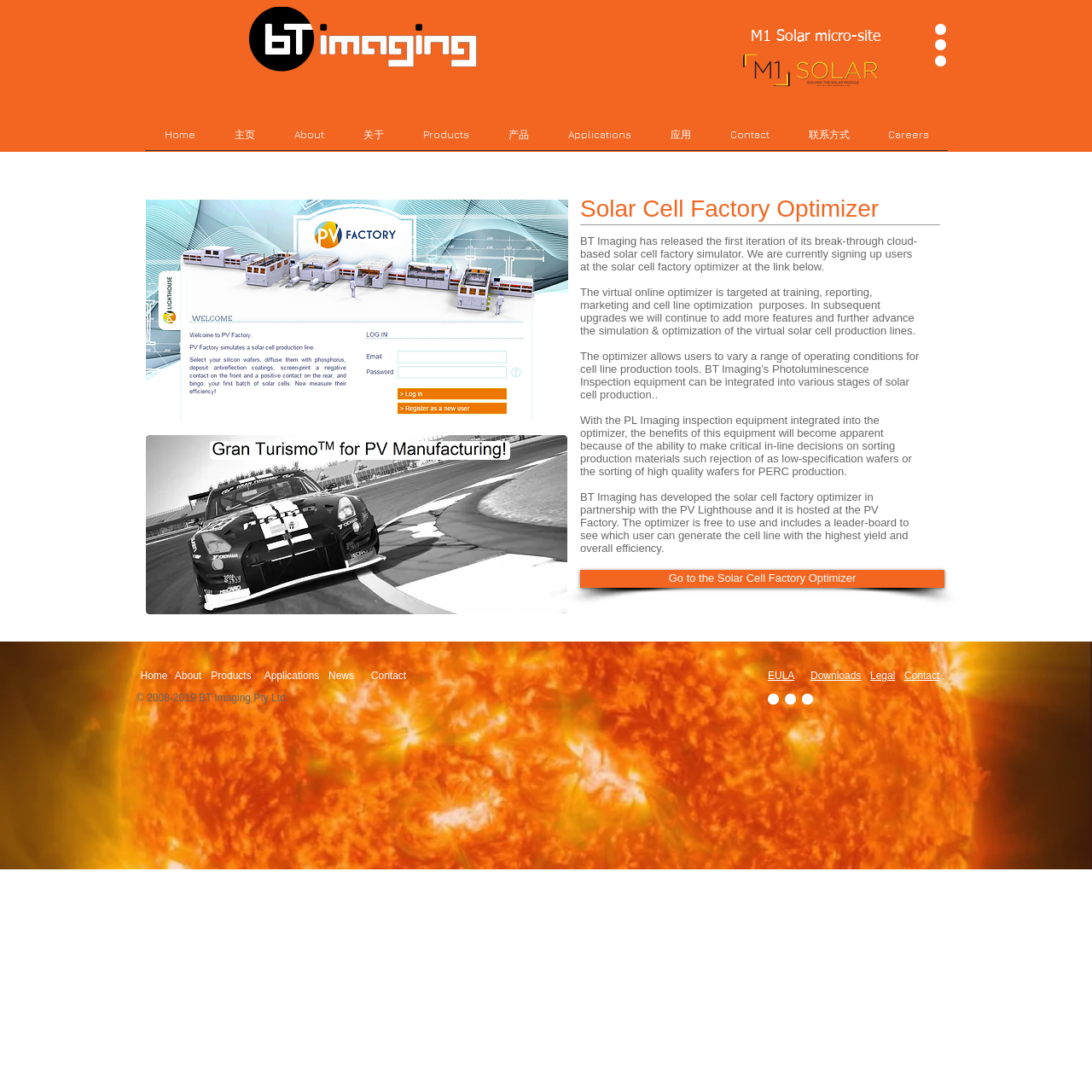Please locate the bounding box coordinates of the element that should be clicked to achieve the given instruction: "Click the 'Newbedev Logo' link".

None